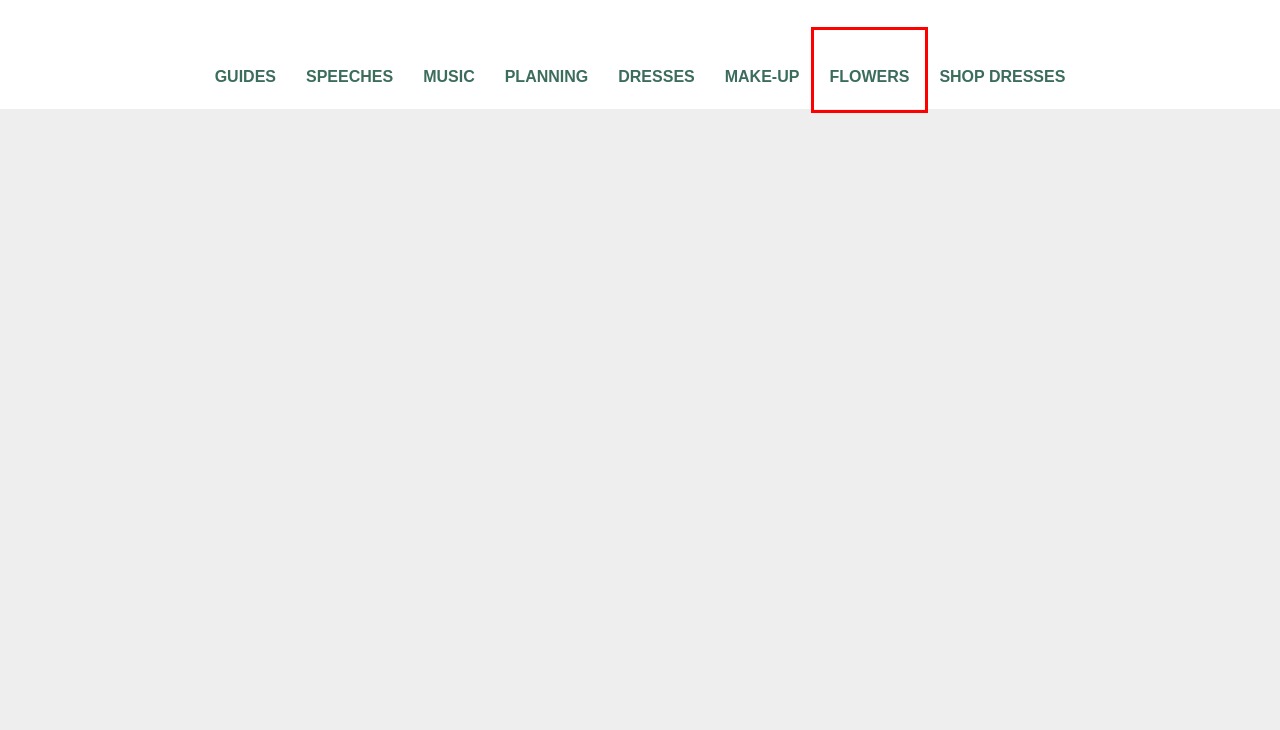Given a screenshot of a webpage with a red bounding box around an element, choose the most appropriate webpage description for the new page displayed after clicking the element within the bounding box. Here are the candidates:
A. New, Used, & Sample Wedding Dresses - PreOwnedWeddingDresses
B. The Ultimate Guide to Your Wedding Music | Songs, Playlists, & More
C. Guides & Tools Archives | Wedding Planning Tips and Wedding Day Trends TopWeddingSites.com
D. Wedding Planning Archives | Wedding Planning Tips and Wedding Day Trends TopWeddingSites.com
E. Flowers Archives | Wedding Planning Tips and Wedding Day Trends TopWeddingSites.com
F. Make-up Archives | Wedding Planning Tips and Wedding Day Trends TopWeddingSites.com
G. Wedding Dresses Archives | Wedding Planning Tips and Wedding Day Trends TopWeddingSites.com
H. Wedding Flowers Archives | Wedding Planning Tips and Wedding Day Trends TopWeddingSites.com

E